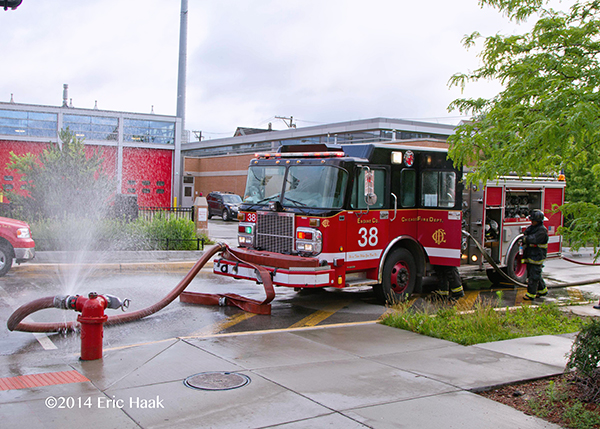Provide a comprehensive description of the image.

A Chicago Fire Department Spartan fire engine, numbered 38, is seen in action at a fire scene. The truck is actively pumping water from a nearby fire hydrant, with a large hose connecting the hydrant to the truck. Water is gushing from the hydrant, creating a dramatic spray. In the background, a modern fire station can be seen, hinting at the ongoing firefighting efforts in the area. A firefighter can be spotted working alongside the truck, illustrating the teamwork involved in managing emergencies. This image captures the essence of urban firefighting, showcasing both the equipment used and the environment in which these heroes operate. The photo, taken by Eric Haak in 2014, provides a vivid snapshot of the vital work of the Chicago Fire Department.